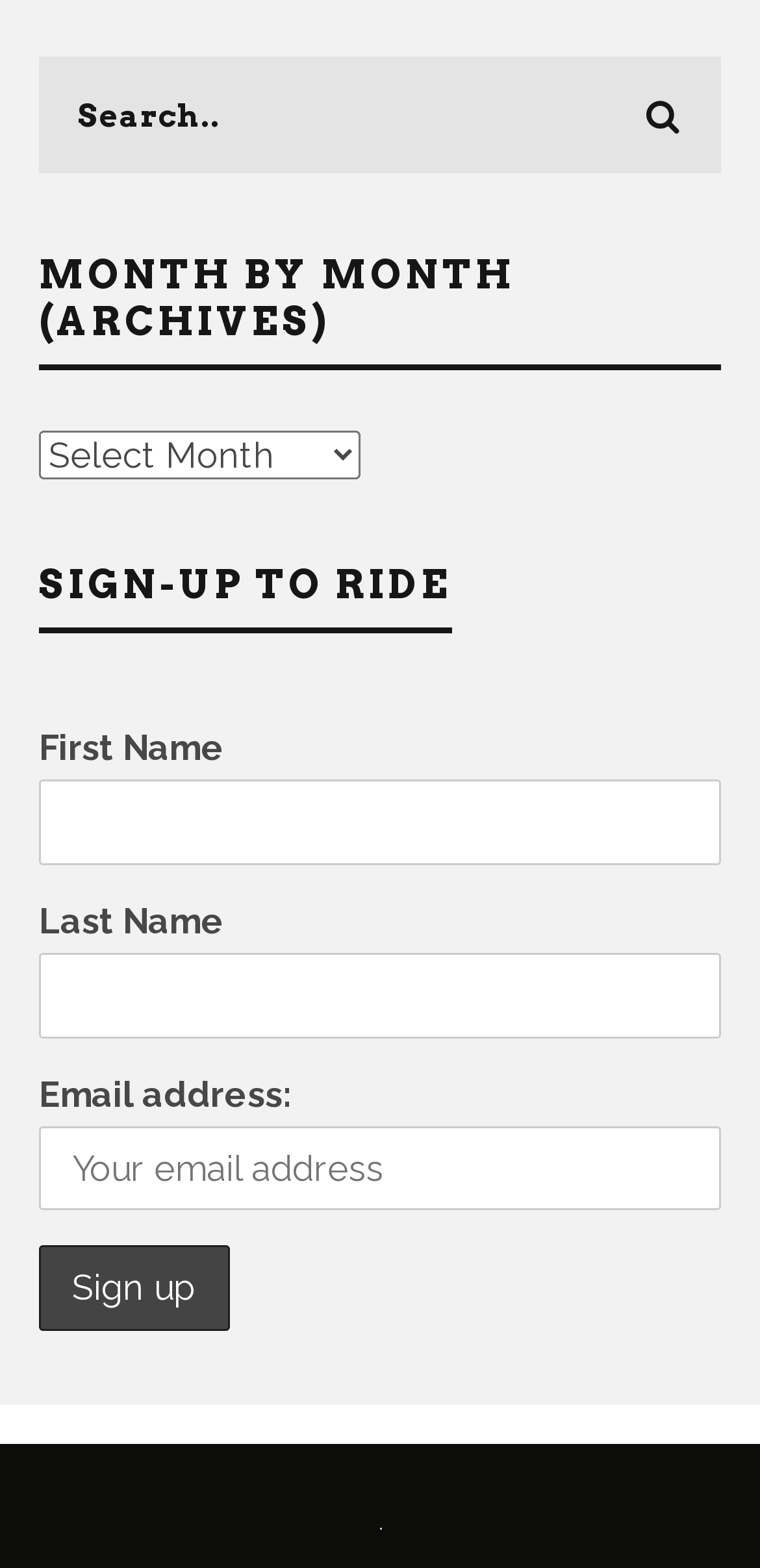Use a single word or phrase to answer the question: 
What is the required field in the sign-up form?

Email address